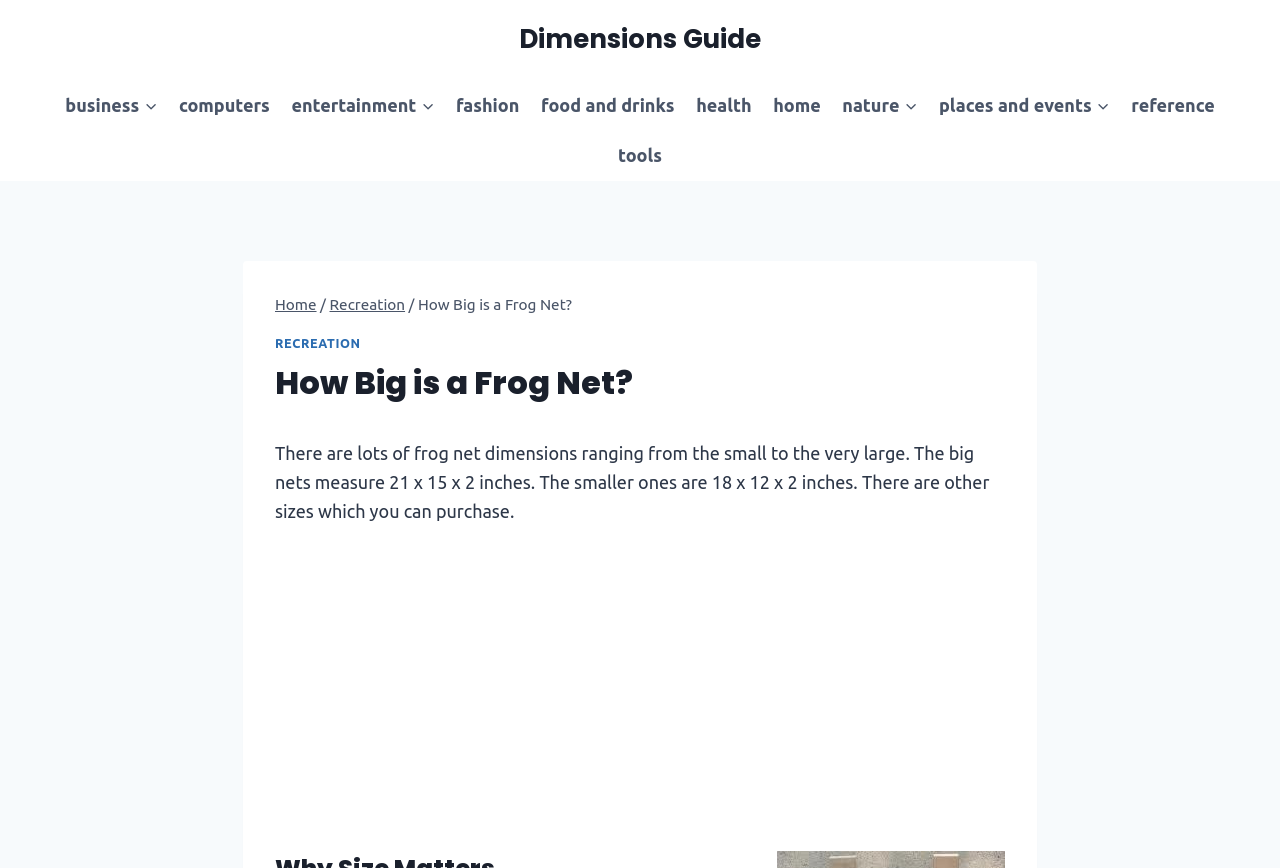Answer the following in one word or a short phrase: 
What is the largest frog net dimension?

21 x 15 x 2 inches